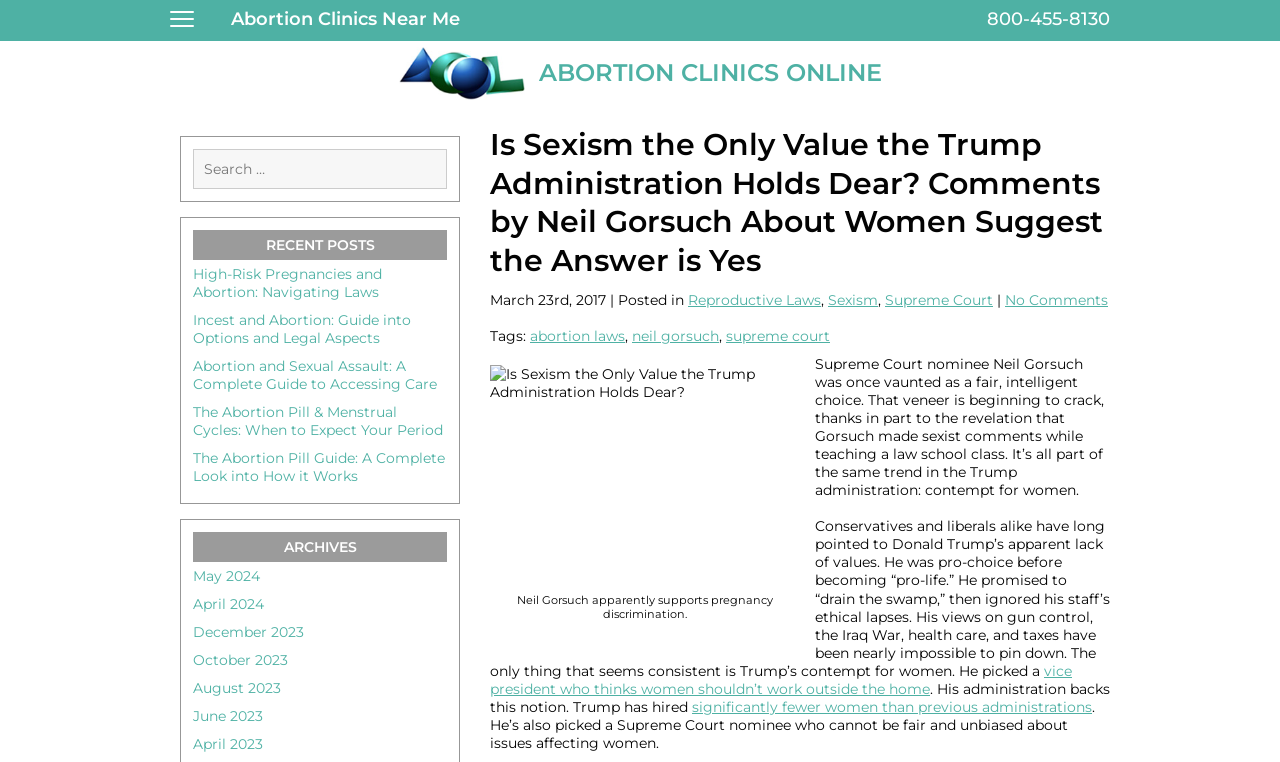Explain in detail what you observe on this webpage.

This webpage appears to be a blog post or article discussing sexism in the Trump administration, particularly in relation to Supreme Court nominee Neil Gorsuch's comments about women. 

At the top of the page, there is a heading "Abortion Clinics Near Me" followed by a phone number "800-455-8130". Below this, there is a search bar and a heading "RECENT POSTS" with several links to recent articles, including "High-Risk Pregnancies and Abortion: Navigating Laws" and "The Abortion Pill Guide: A Complete Look into How it Works". 

To the right of the search bar, there is a heading "ARCHIVES" with links to articles from different months, ranging from May 2024 to April 2023. 

The main content of the webpage is an article with a heading "Is Sexism the Only Value the Trump Administration Holds Dear? Comments by Neil Gorsuch About Women Suggest the Answer is Yes!" The article discusses Neil Gorsuch's sexist comments and how they fit into a broader pattern of contempt for women in the Trump administration. 

Above the article, there is an image with a caption related to the article's content. The article is divided into several paragraphs, with links to related topics such as "Reproductive Laws", "Sexism", and "Supreme Court" scattered throughout. 

At the bottom of the article, there are tags including "abortion laws", "neil gorsuch", and "supreme court".